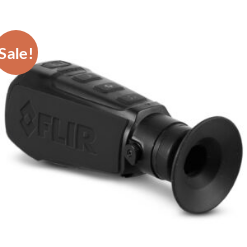What are some applications of the FLIR LS-XR?
Provide an in-depth and detailed answer to the question.

The FLIR LS-XR is well-suited for various applications, including security, wildlife observation, and nighttime exploration, making it a versatile choice for outdoor enthusiasts and professionals alike.